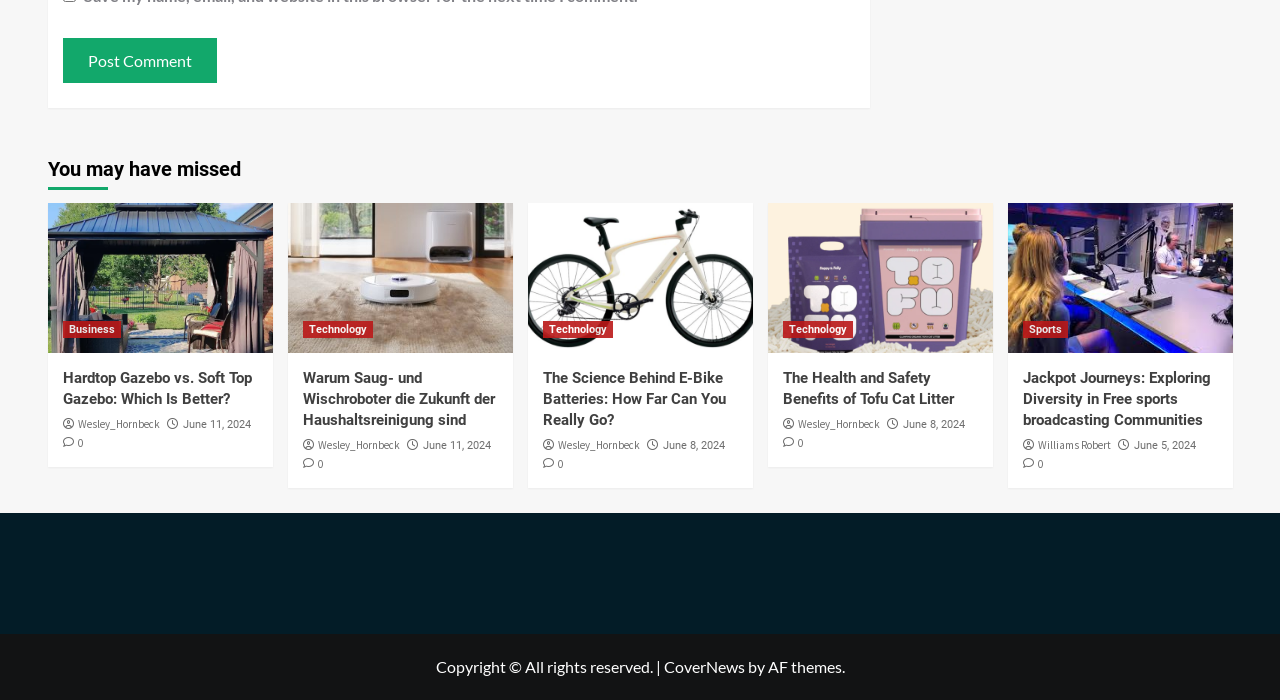Locate the bounding box coordinates of the area that needs to be clicked to fulfill the following instruction: "Read the article 'Hardtop Gazebo vs. Soft Top Gazebo: Which Is Better?'". The coordinates should be in the format of four float numbers between 0 and 1, namely [left, top, right, bottom].

[0.049, 0.526, 0.201, 0.586]